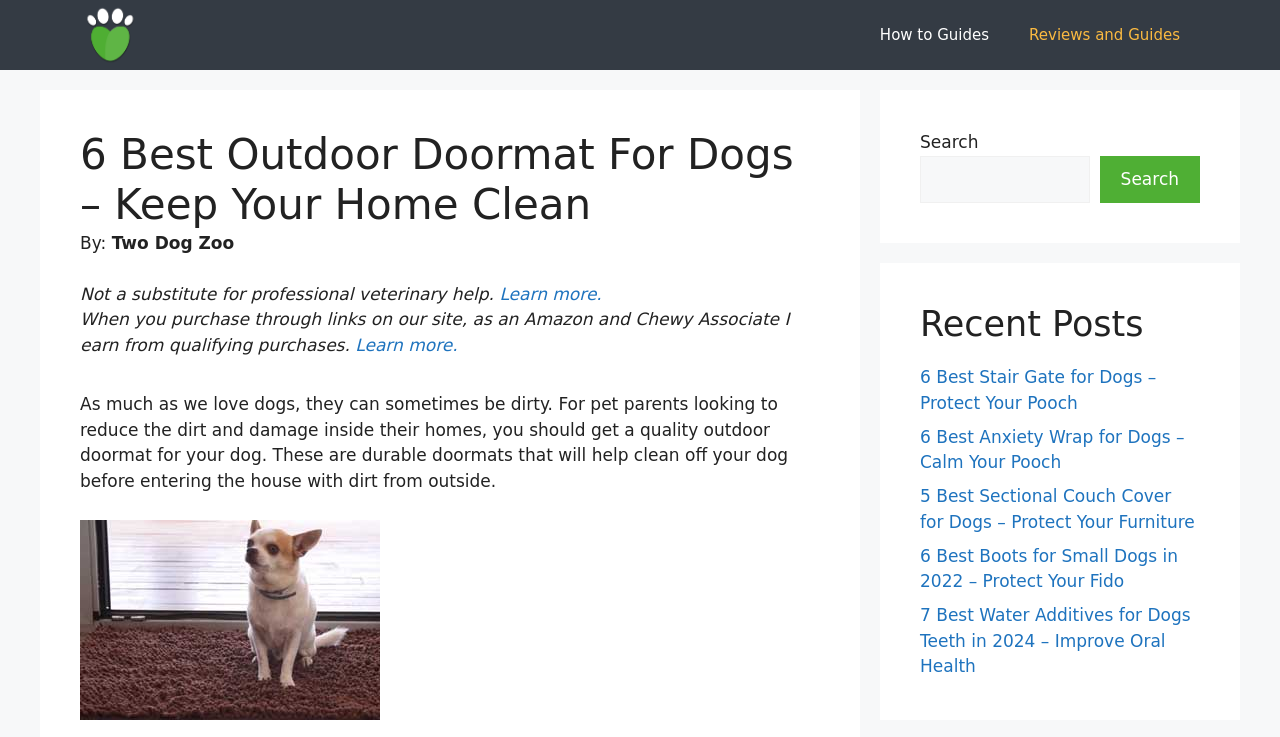Can you give a detailed response to the following question using the information from the image? What is the topic of the webpage?

The webpage is focused on discussing the importance and benefits of using outdoor doormats for dogs, with a list of recommended products and their features.